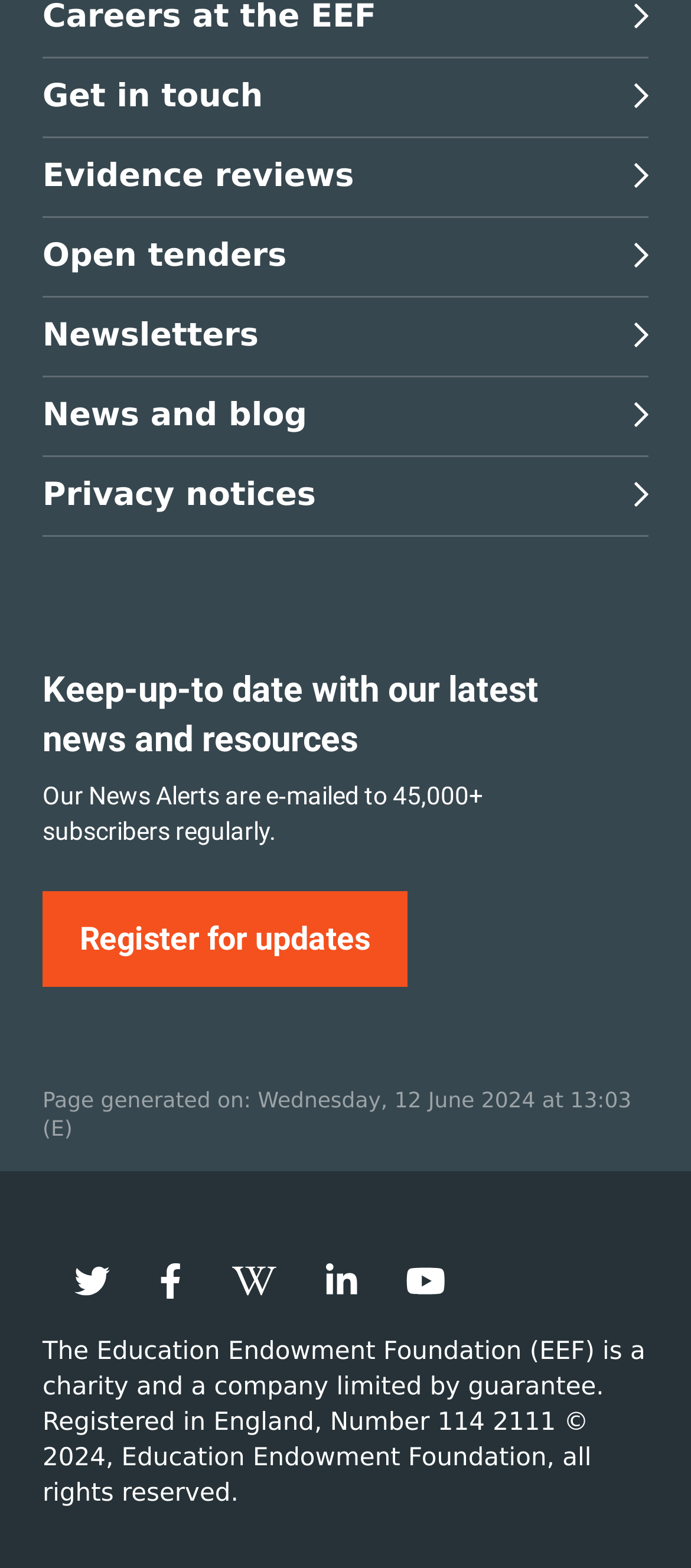Please identify the coordinates of the bounding box that should be clicked to fulfill this instruction: "contact us".

None